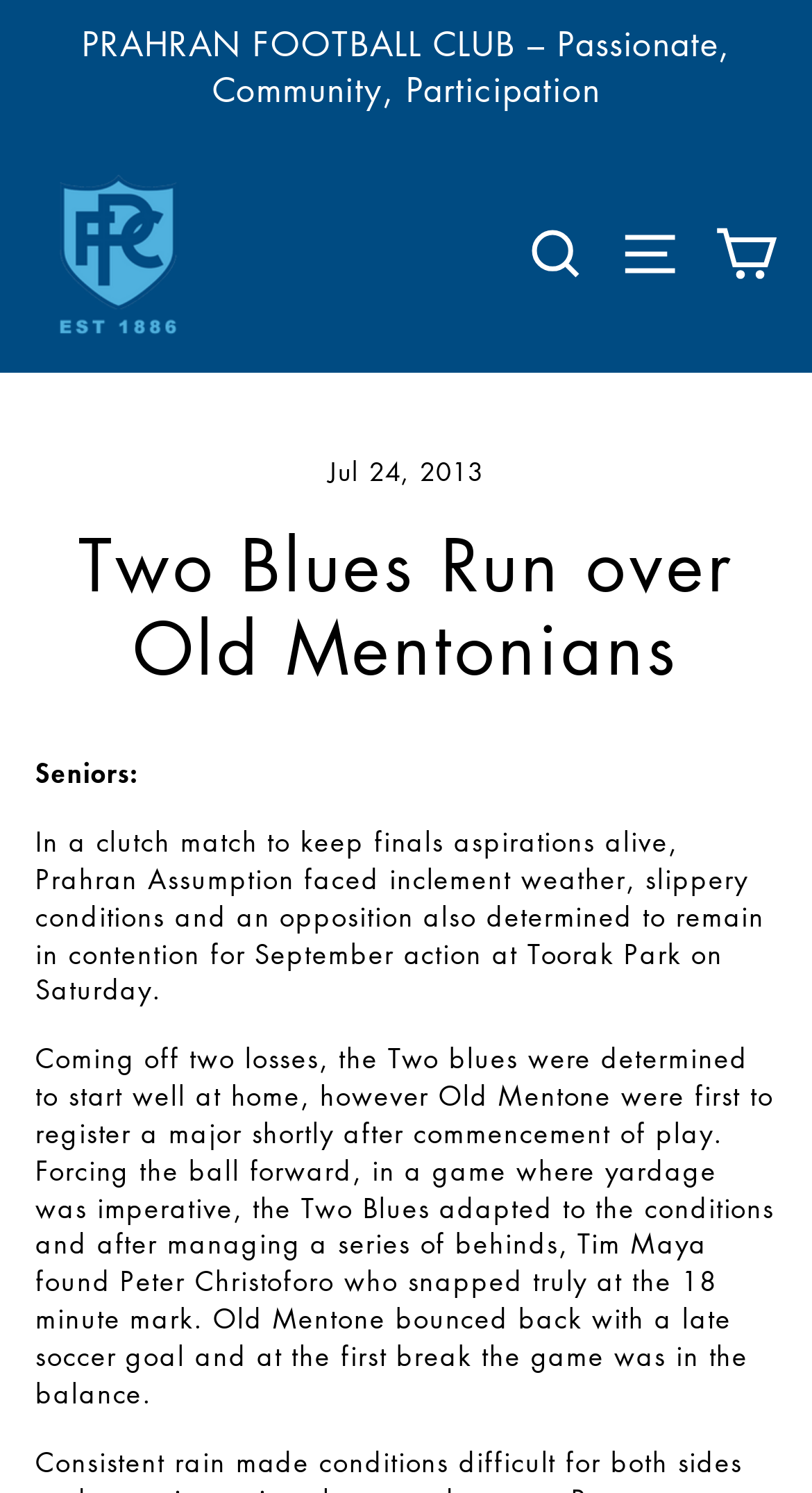From the given element description: "Site navigation", find the bounding box for the UI element. Provide the coordinates as four float numbers between 0 and 1, in the order [left, top, right, bottom].

[0.743, 0.138, 0.859, 0.201]